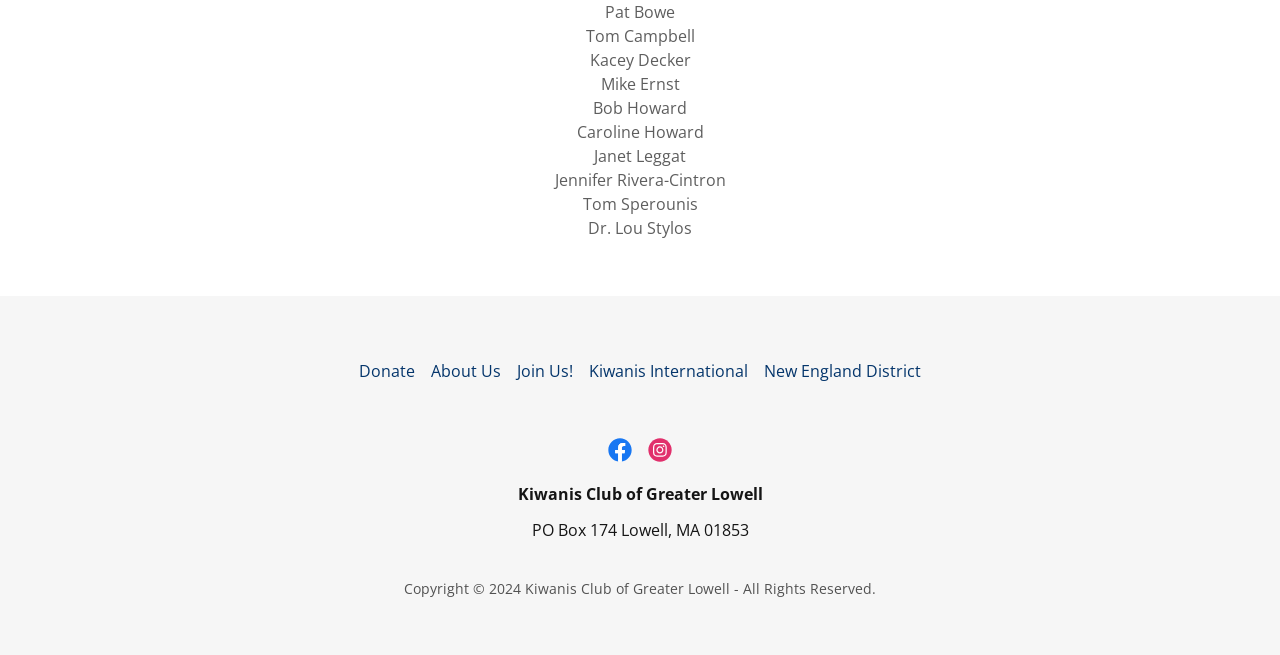Bounding box coordinates are specified in the format (top-left x, top-left y, bottom-right x, bottom-right y). All values are floating point numbers bounded between 0 and 1. Please provide the bounding box coordinate of the region this sentence describes: aria-label="Facebook Social Link"

[0.469, 0.657, 0.5, 0.718]